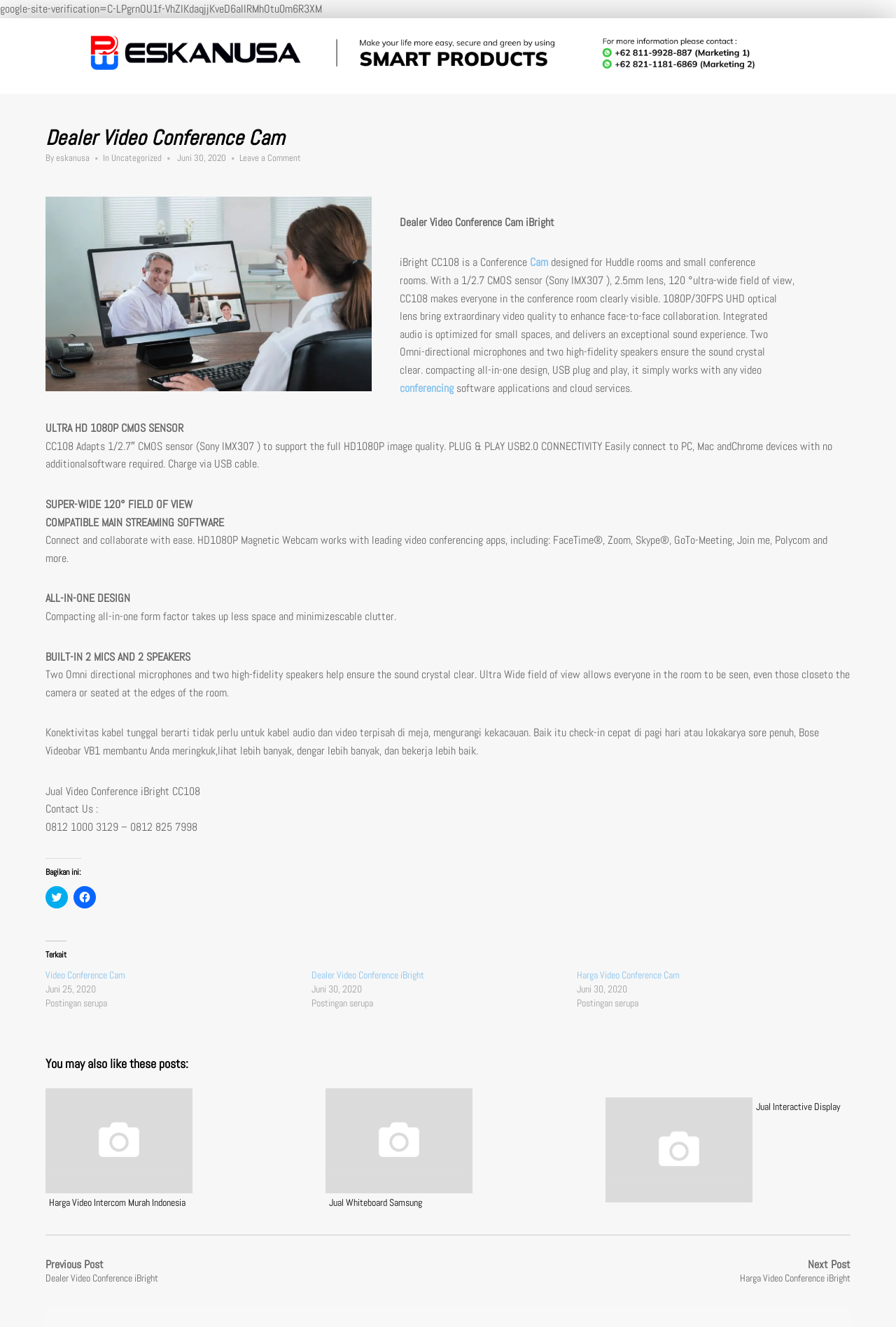Using the element description: "Cam", determine the bounding box coordinates for the specified UI element. The coordinates should be four float numbers between 0 and 1, [left, top, right, bottom].

[0.591, 0.192, 0.612, 0.203]